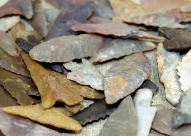Describe all the visual components present in the image.

The image features a collection of ancient arrowheads, showcasing an array of pointed artifacts made from various stones. These arrowheads vary in color, with shades of brown, gray, and creamy white, reflecting the materials and techniques used by early cultures for hunting and tool-making. The intricate shapes and textures highlight the craftsmanship of the time, with each piece telling a story of its use in past societies. This assortment is part of a larger set from the Lou Zeldis Collection, emphasizing the historical significance and artistry of early stone tools.